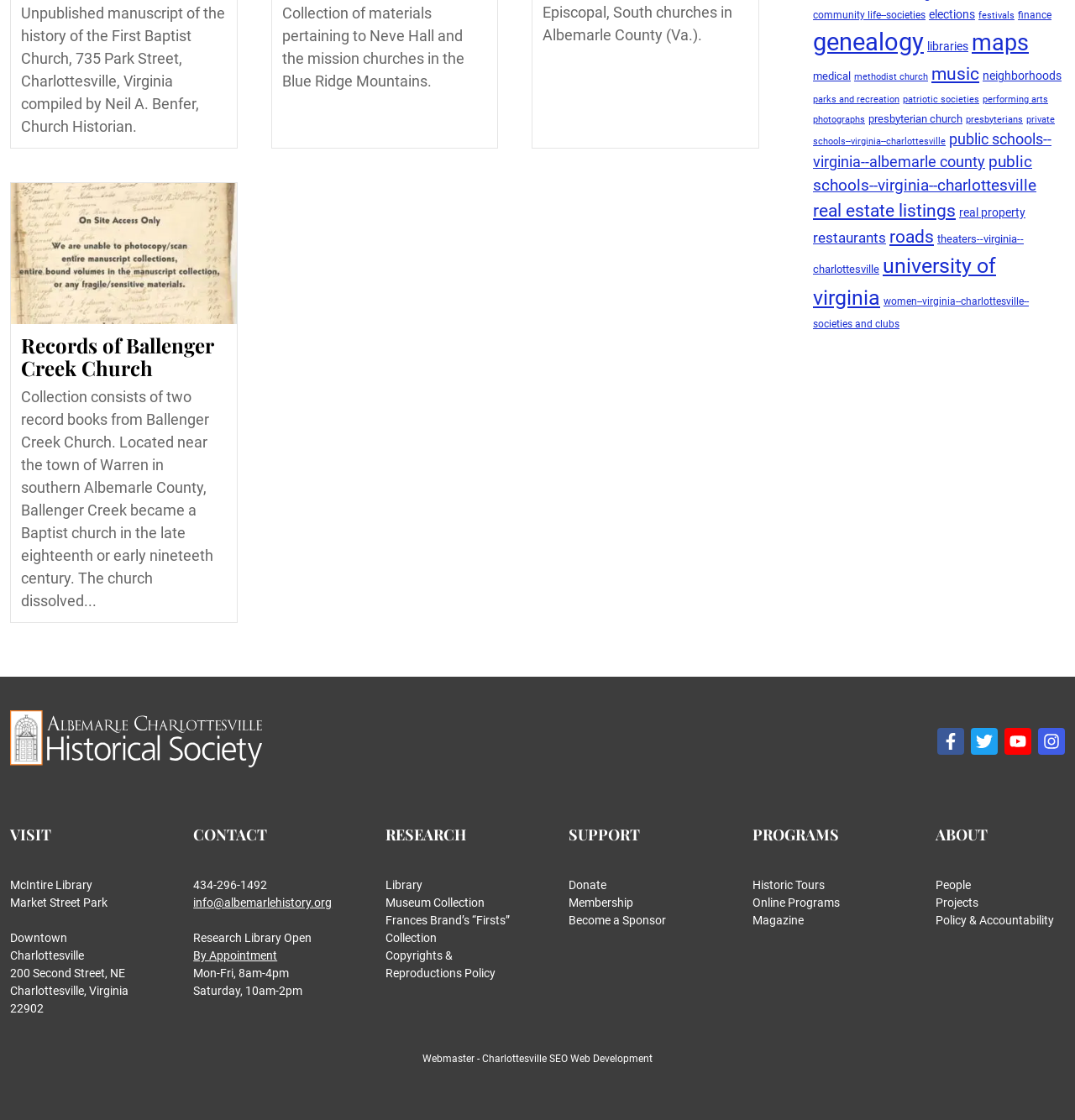Predict the bounding box coordinates of the UI element that matches this description: "Copyrights & Reproductions Policy". The coordinates should be in the format [left, top, right, bottom] with each value between 0 and 1.

[0.359, 0.847, 0.461, 0.875]